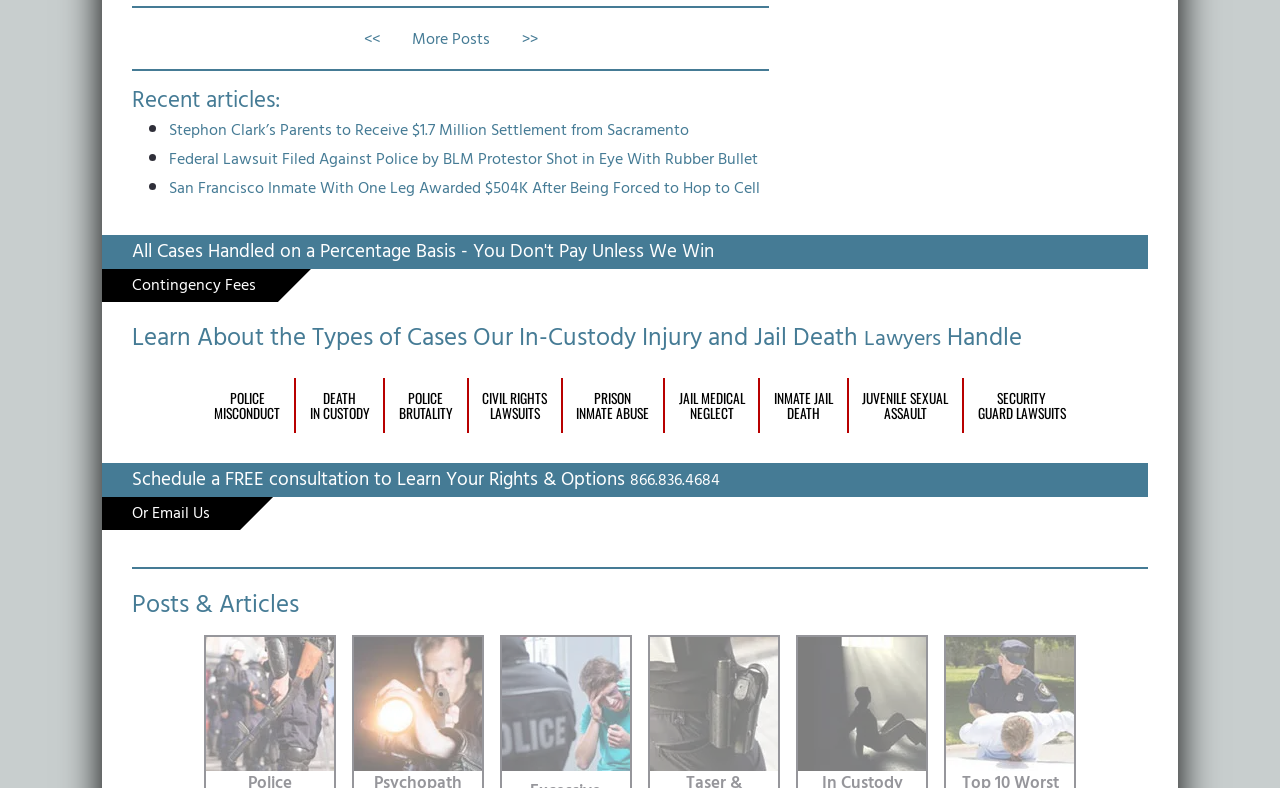Point out the bounding box coordinates of the section to click in order to follow this instruction: "Schedule a FREE consultation".

[0.103, 0.664, 0.492, 0.702]